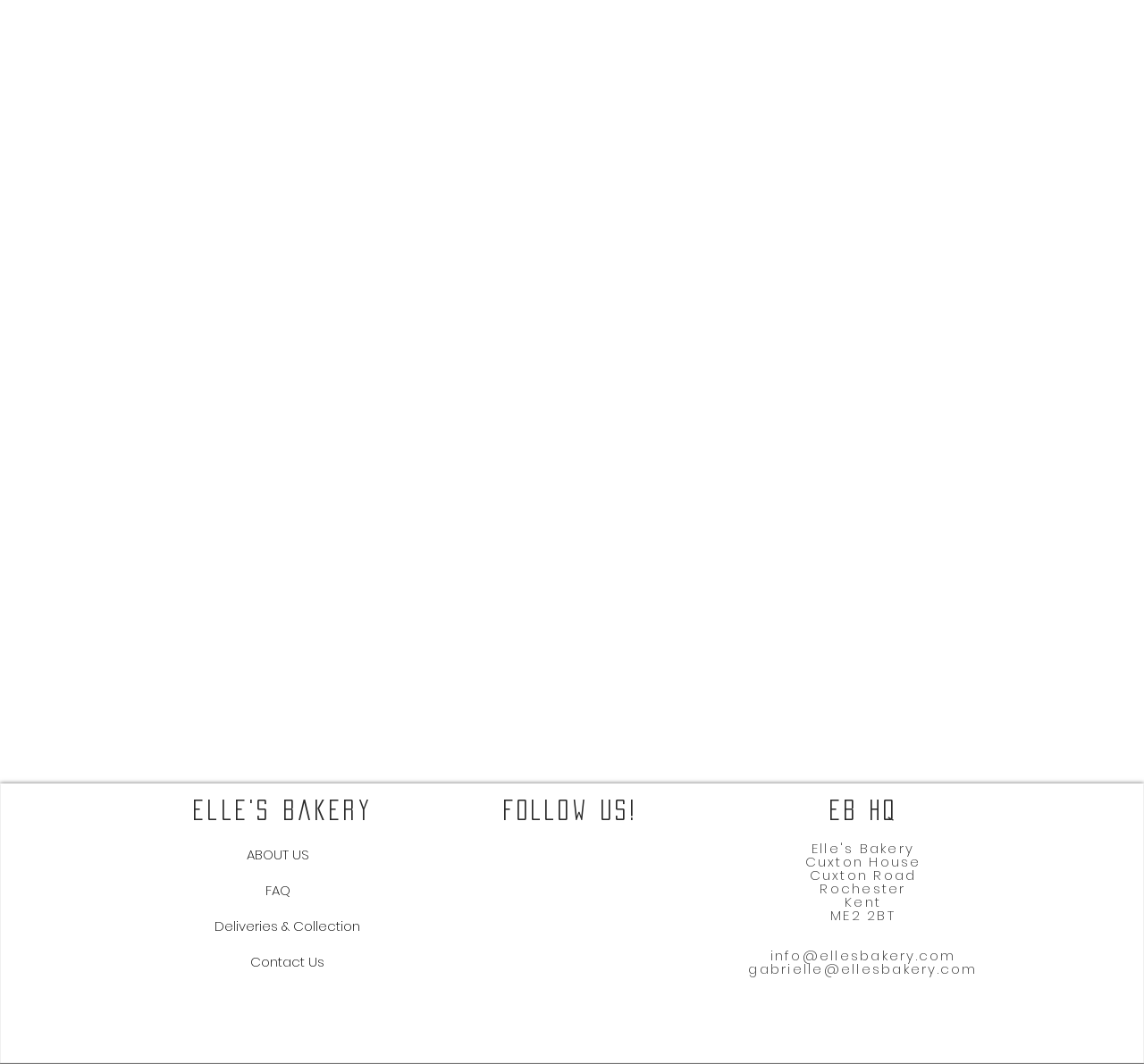What is the address of the bakery?
Please give a well-detailed answer to the question.

The address of the bakery can be found in the section with the heading 'eb Hq'. The address is broken down into several static text elements, which together form the full address: Cuxton Road Rochester Kent ME2 2BT.